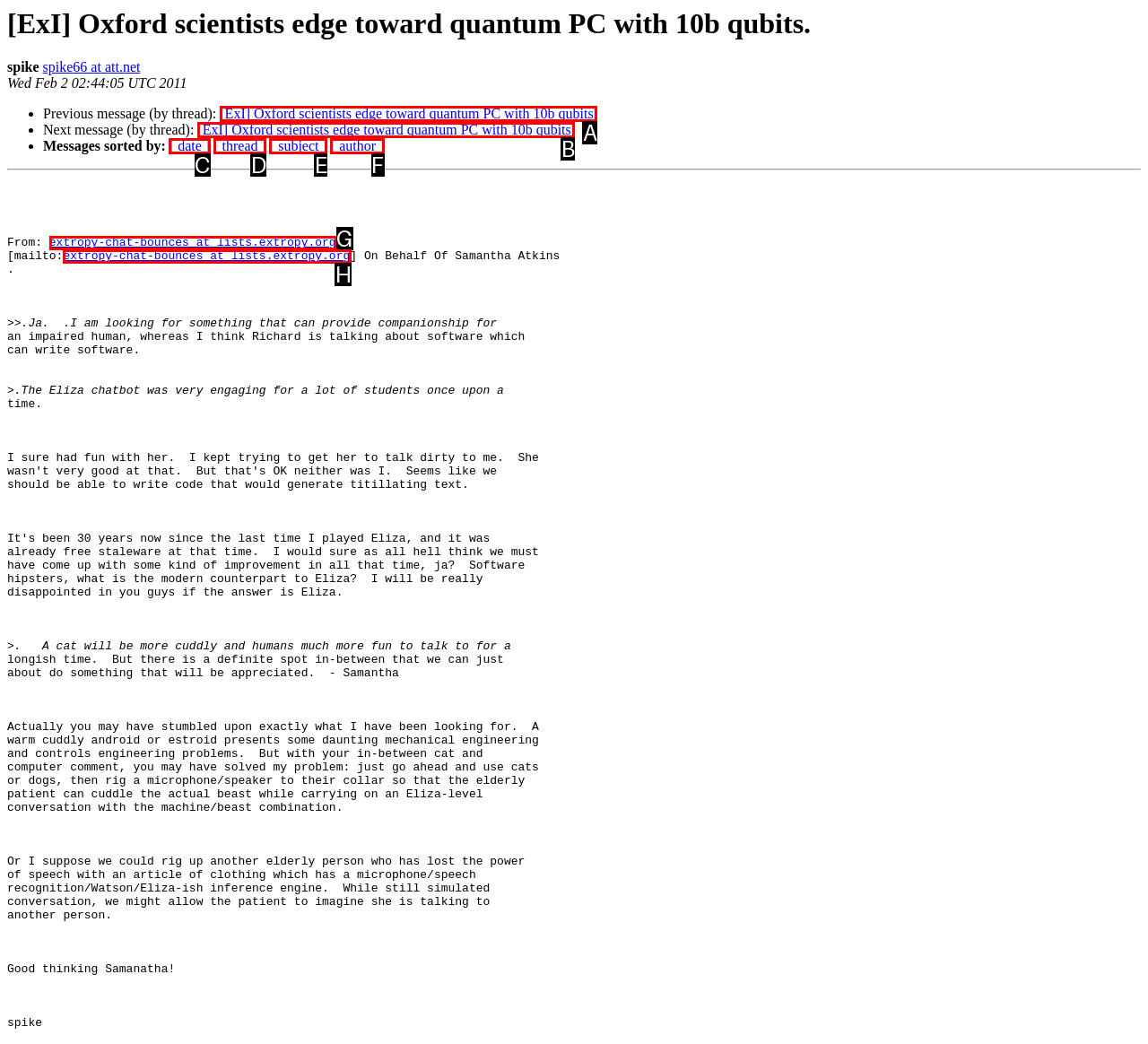Show which HTML element I need to click to perform this task: Check 'CATEGORIES' Answer with the letter of the correct choice.

None